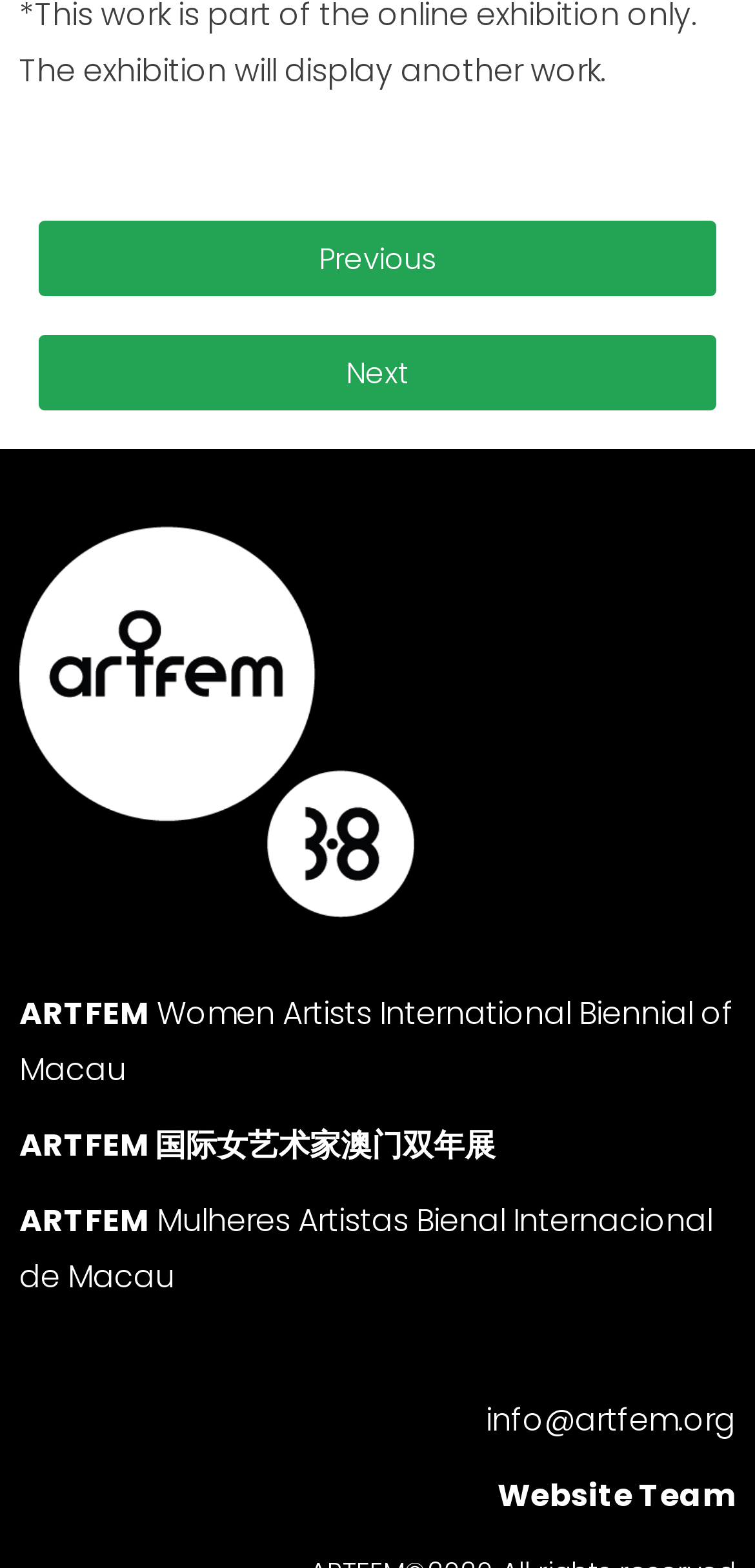Based on what you see in the screenshot, provide a thorough answer to this question: How many languages are used on this webpage?

I counted the number of languages used on this webpage by looking at the StaticText elements. I found English and Chinese characters, indicating that two languages are used on this webpage.